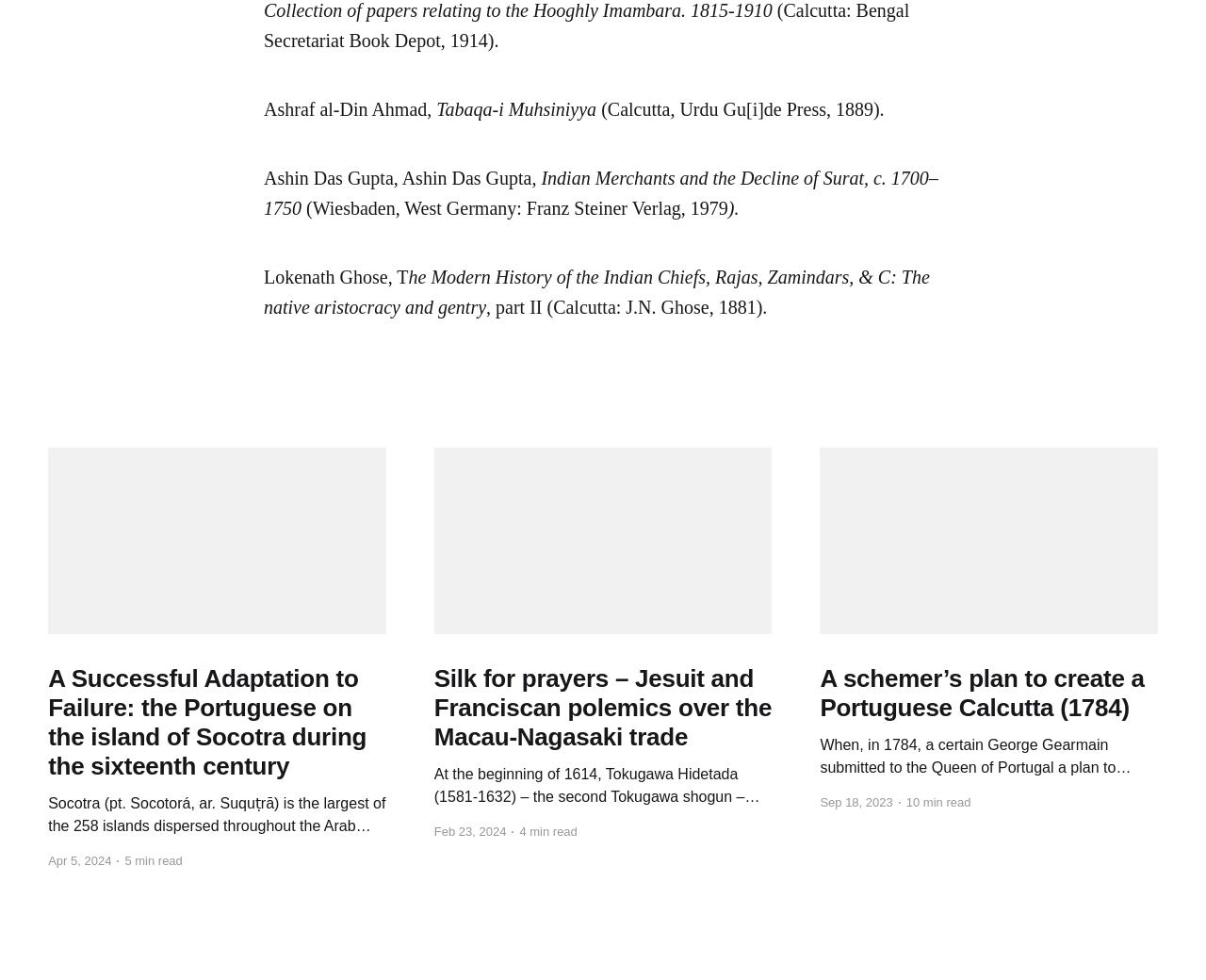Please answer the following question using a single word or phrase: 
What is the name of the author of the book 'Indian Merchants and the Decline of Surat, c. 1700–1750'?

Ashin Das Gupta